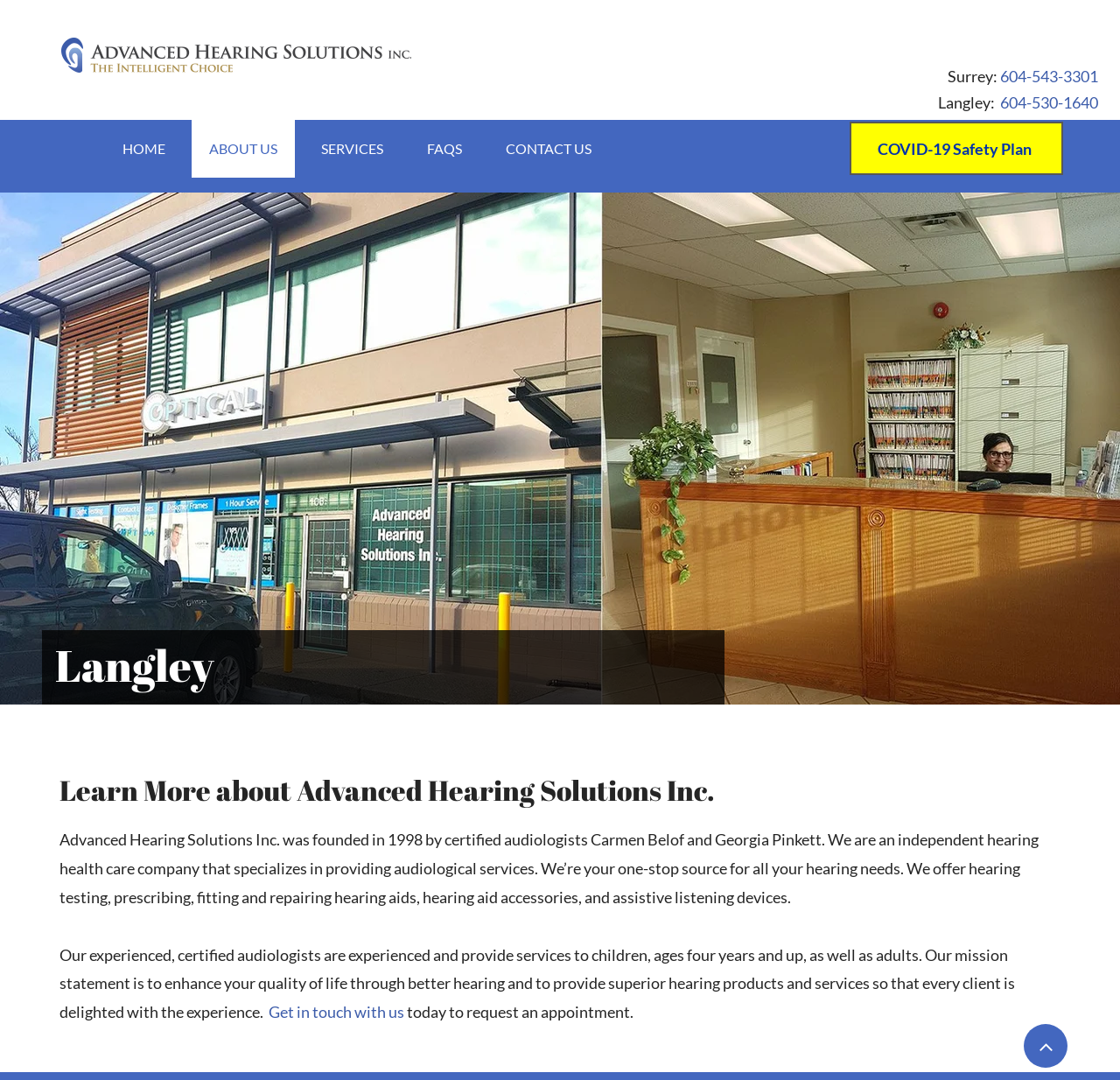Determine the bounding box coordinates of the area to click in order to meet this instruction: "Go to the 'CONTACT US' page".

[0.436, 0.111, 0.544, 0.164]